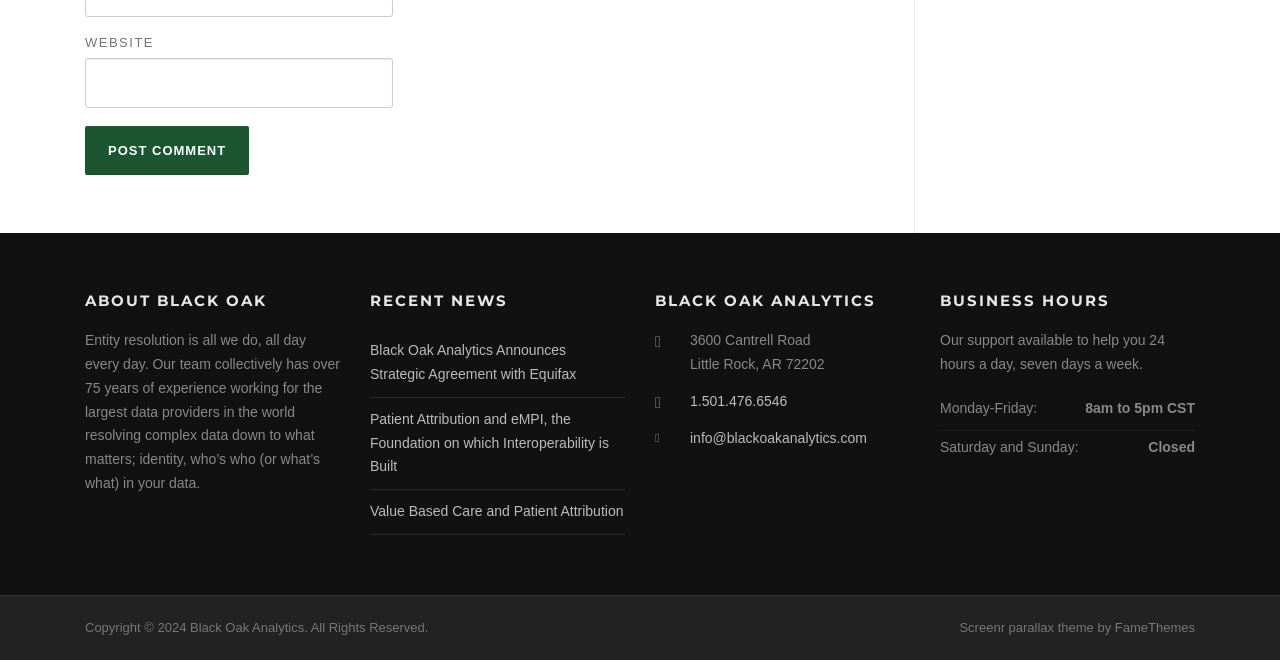Determine the bounding box for the described UI element: "info@blackoakanalytics.com".

[0.539, 0.651, 0.677, 0.675]